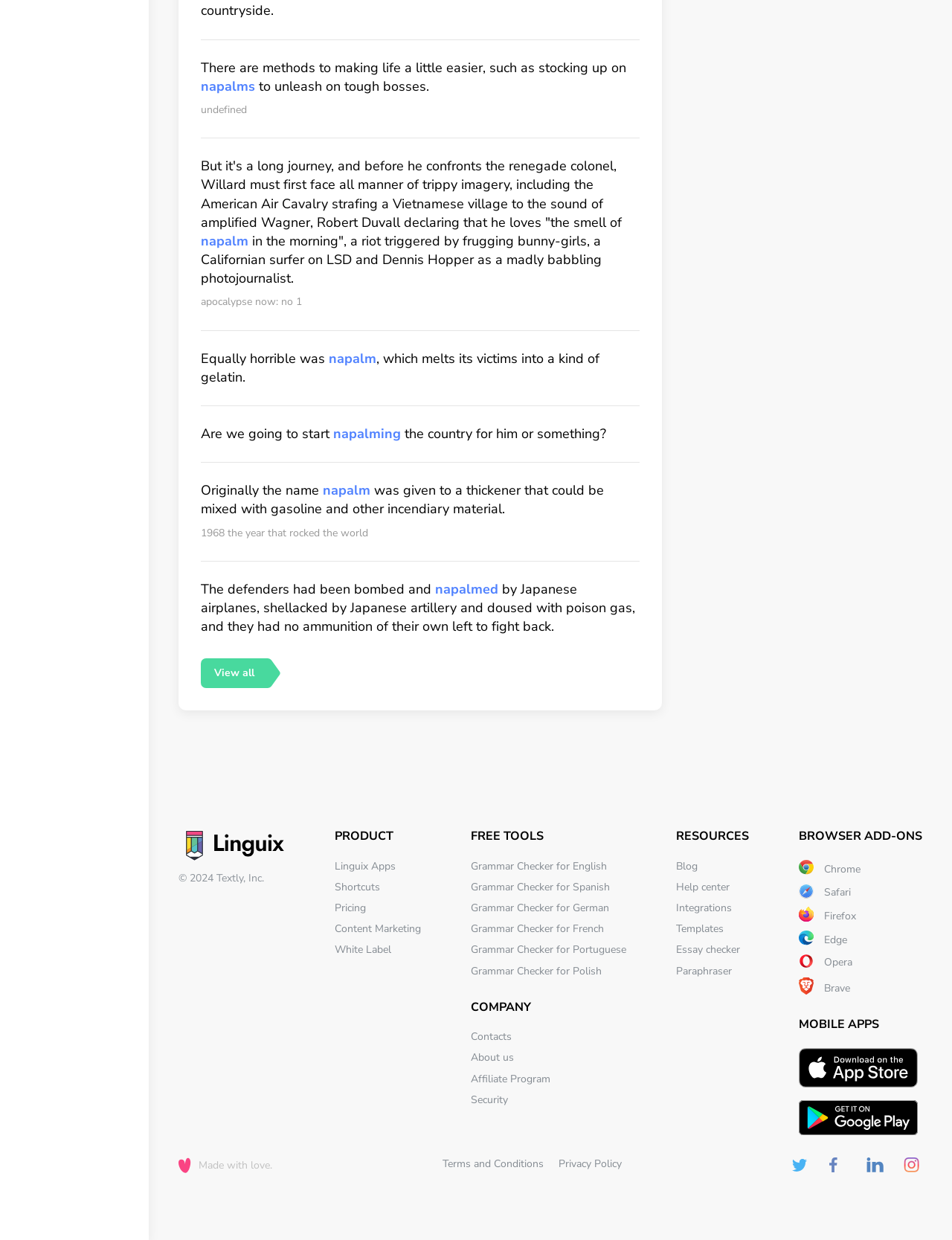Please specify the coordinates of the bounding box for the element that should be clicked to carry out this instruction: "Read the blog". The coordinates must be four float numbers between 0 and 1, formatted as [left, top, right, bottom].

[0.71, 0.693, 0.733, 0.704]